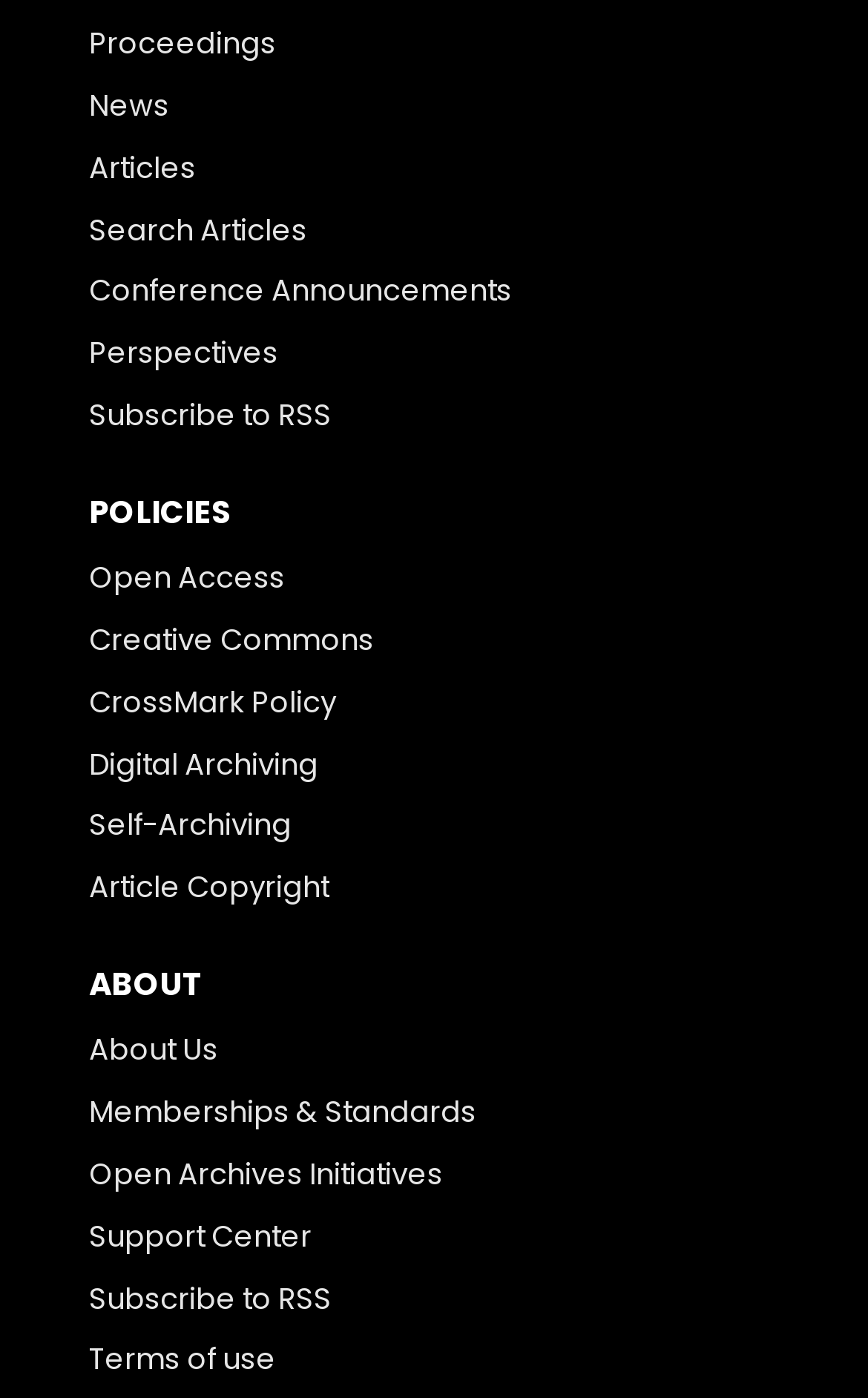Using the information in the image, give a comprehensive answer to the question: 
What is the second link under the 'ABOUT' heading?

The 'ABOUT' heading is located at [0.103, 0.693, 0.897, 0.717] and has several links underneath it, with the second link being 'Memberships & Standards' which is located at [0.103, 0.78, 0.549, 0.814].